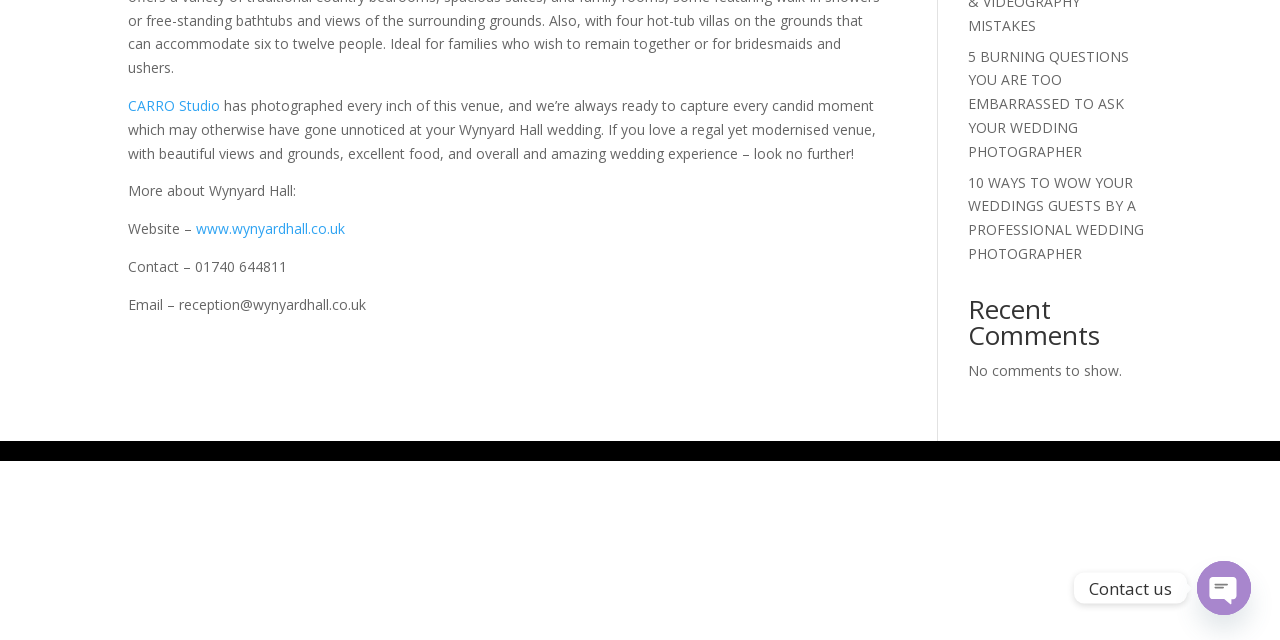Using the webpage screenshot, find the UI element described by www.wynyardhall.co.uk. Provide the bounding box coordinates in the format (top-left x, top-left y, bottom-right x, bottom-right y), ensuring all values are floating point numbers between 0 and 1.

[0.153, 0.342, 0.27, 0.372]